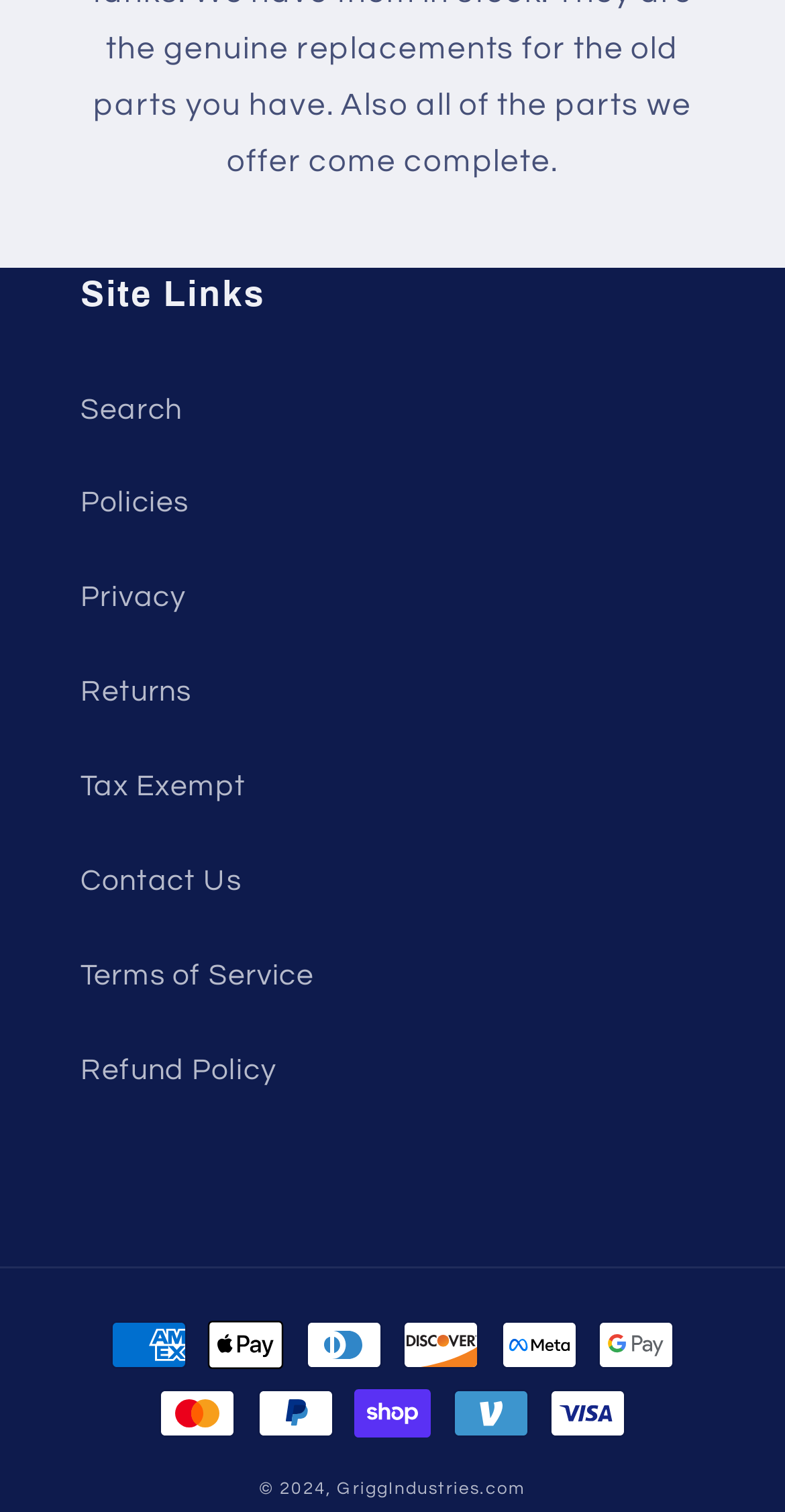Provide the bounding box coordinates for the specified HTML element described in this description: "Policies". The coordinates should be four float numbers ranging from 0 to 1, in the format [left, top, right, bottom].

[0.103, 0.302, 0.897, 0.365]